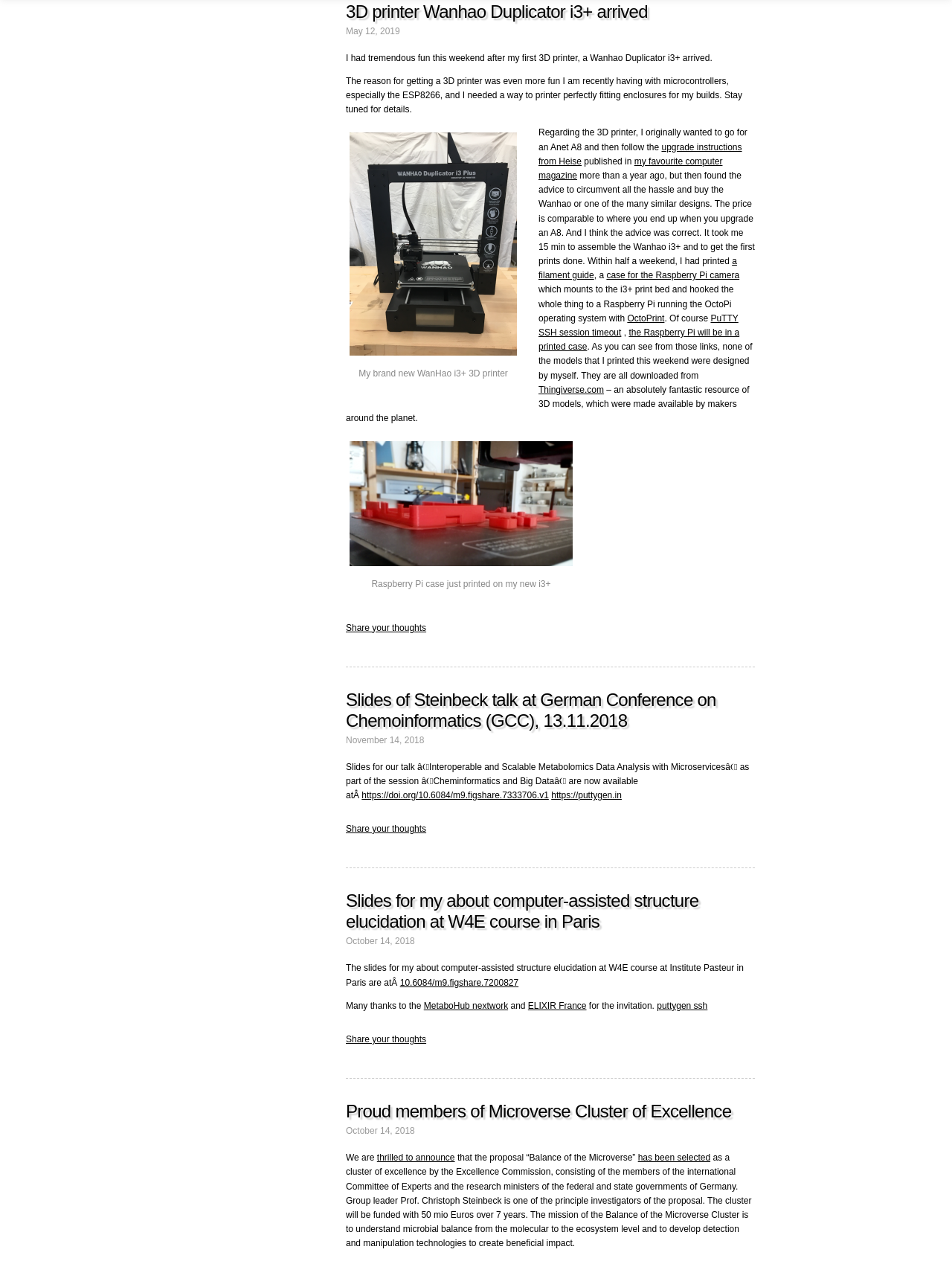Highlight the bounding box coordinates of the element you need to click to perform the following instruction: "Read the article about Slides of Steinbeck talk at German Conference on Chemoinformatics."

[0.363, 0.547, 0.752, 0.579]